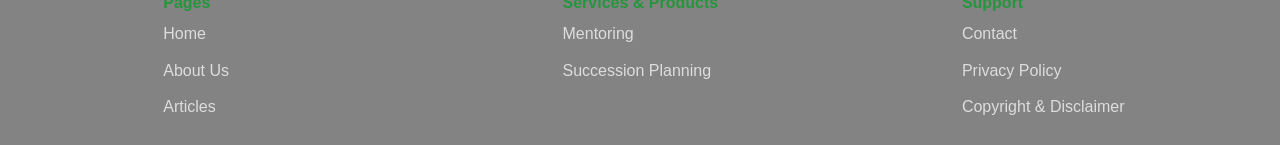Determine the bounding box for the described HTML element: "Copyright & Disclaimer". Ensure the coordinates are four float numbers between 0 and 1 in the format [left, top, right, bottom].

[0.751, 0.614, 0.879, 0.865]